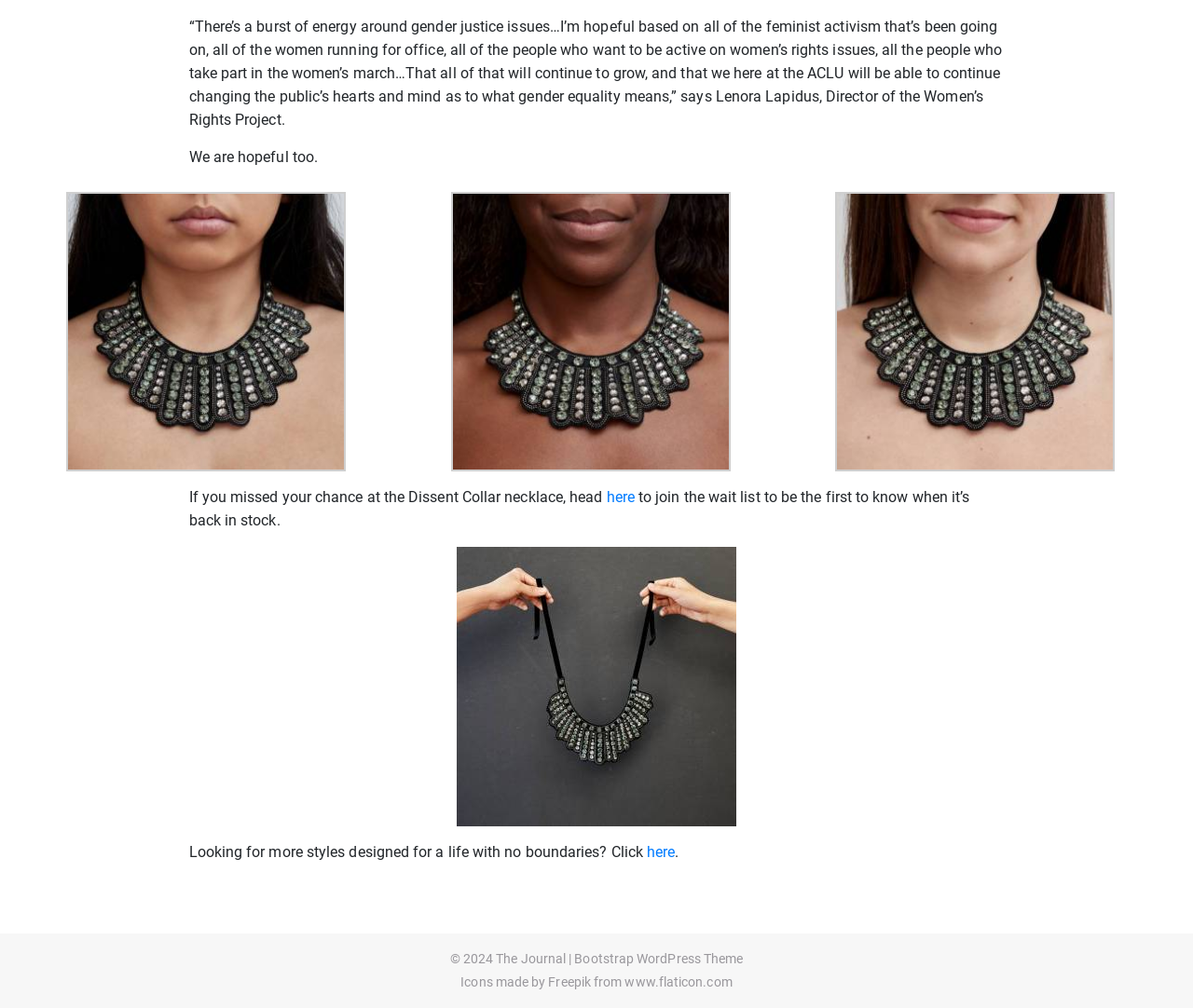Based on the image, provide a detailed response to the question:
What is the name of the theme mentioned in the footer?

The footer contains a link to the Bootstrap WordPress Theme, which is mentioned in the StaticText element.